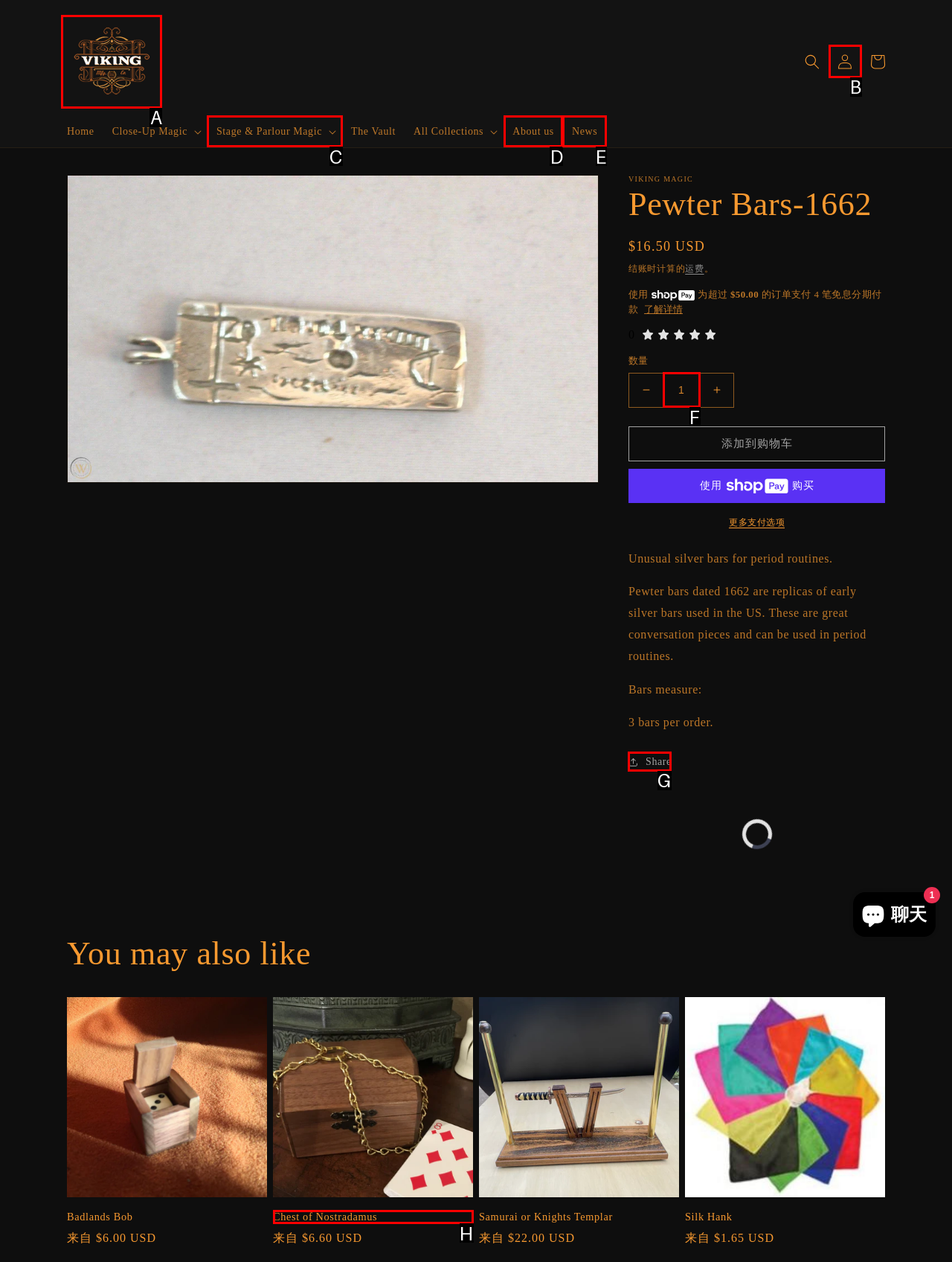Determine the letter of the element I should select to fulfill the following instruction: Share product. Just provide the letter.

G